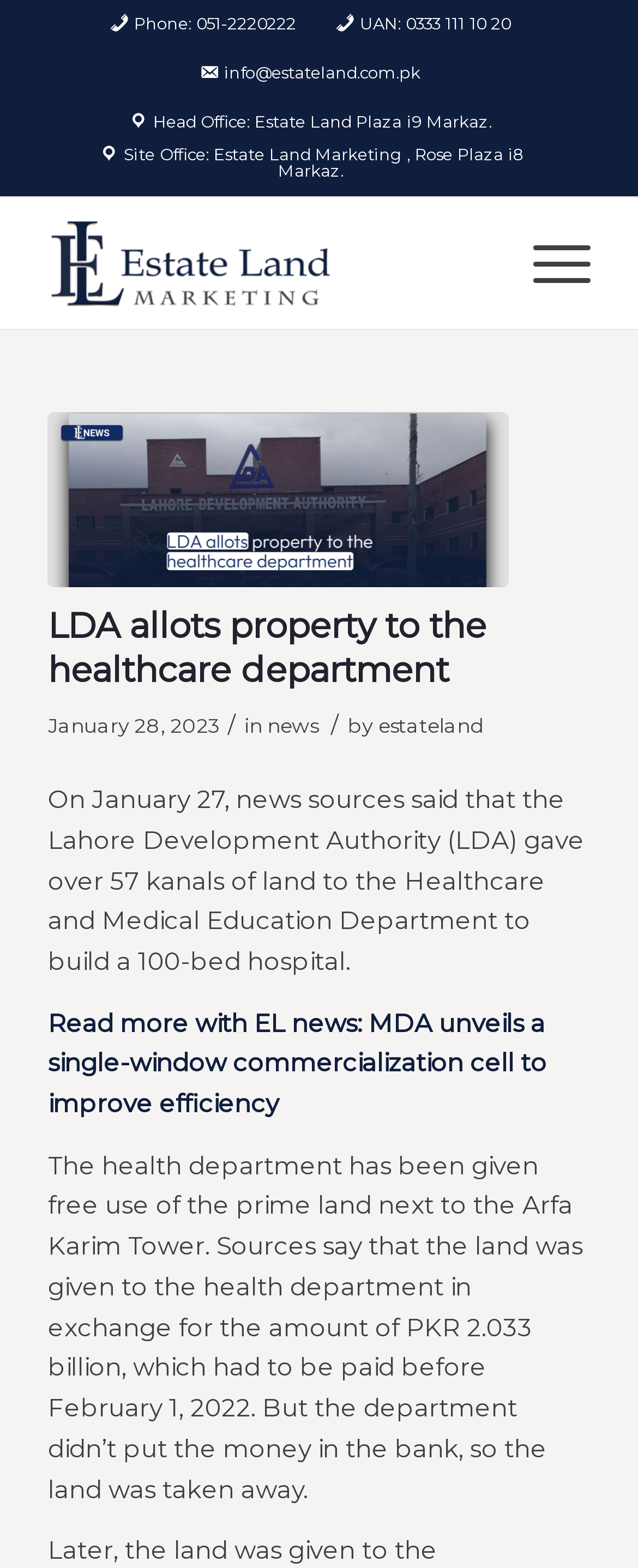Generate a comprehensive description of the contents of the webpage.

The webpage appears to be a news article page. At the top, there is a header section with contact information, including phone numbers, a UAN, and an email address. Below this, there is a logo image of "Estate Land Marketing" with a link to the company's website.

To the right of the logo, there is a "Menu" link. Below the header section, the main content of the page begins. The title of the article, "LDA allots property to the healthcare department", is displayed prominently, accompanied by an image. The title is also a link to the article.

Below the title, there is a section with the article's metadata, including the date "January 28, 2023", and links to categories "news" and "estateland". The main article text begins below this, describing how the Lahore Development Authority (LDA) has given land to the Healthcare and Medical Education Department to build a 100-bed hospital.

The article text continues, explaining the details of the land deal, including the amount of money involved and the timeline for payment. There is also a link to a related news article, "MDA unveils a single-window commercialization cell to improve efficiency", and a "Read more with EL news" section.